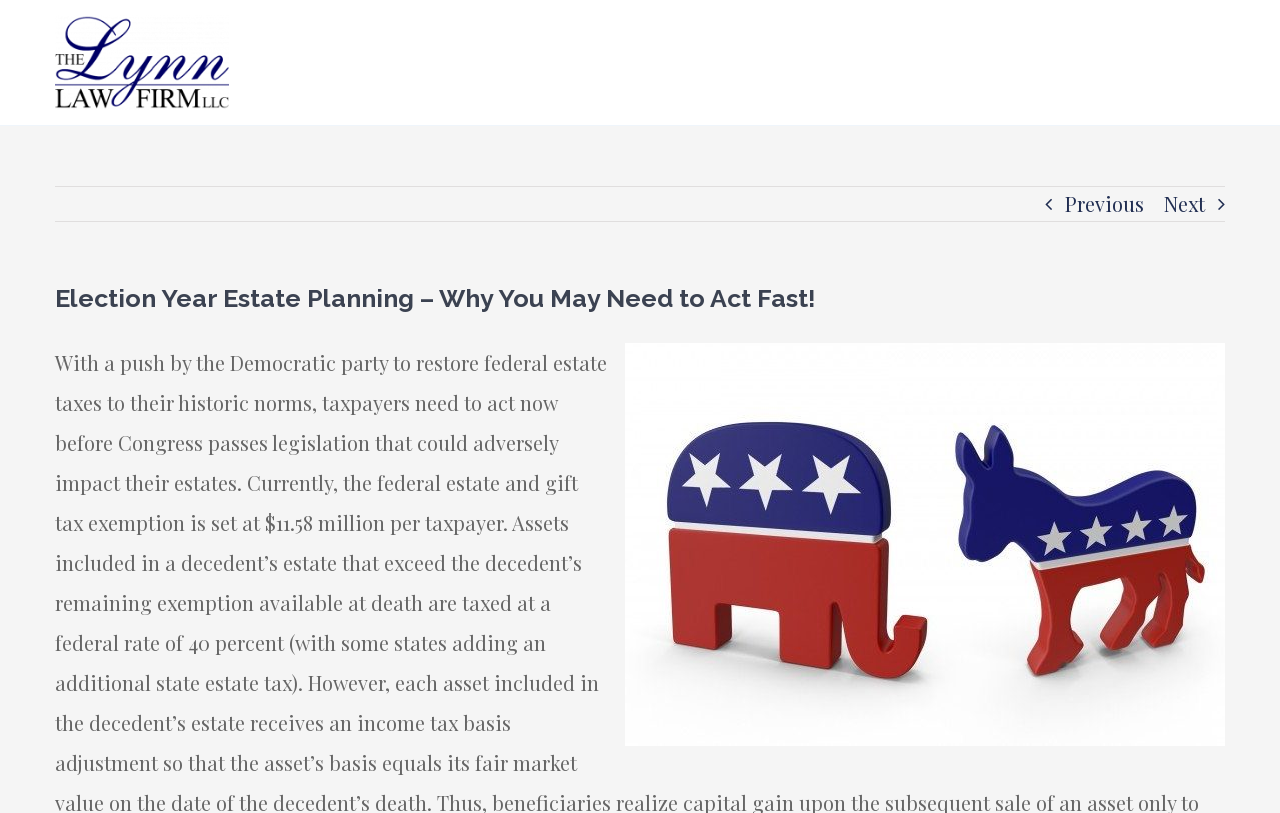Given the description of the UI element: "Previous", predict the bounding box coordinates in the form of [left, top, right, bottom], with each value being a float between 0 and 1.

[0.832, 0.23, 0.894, 0.272]